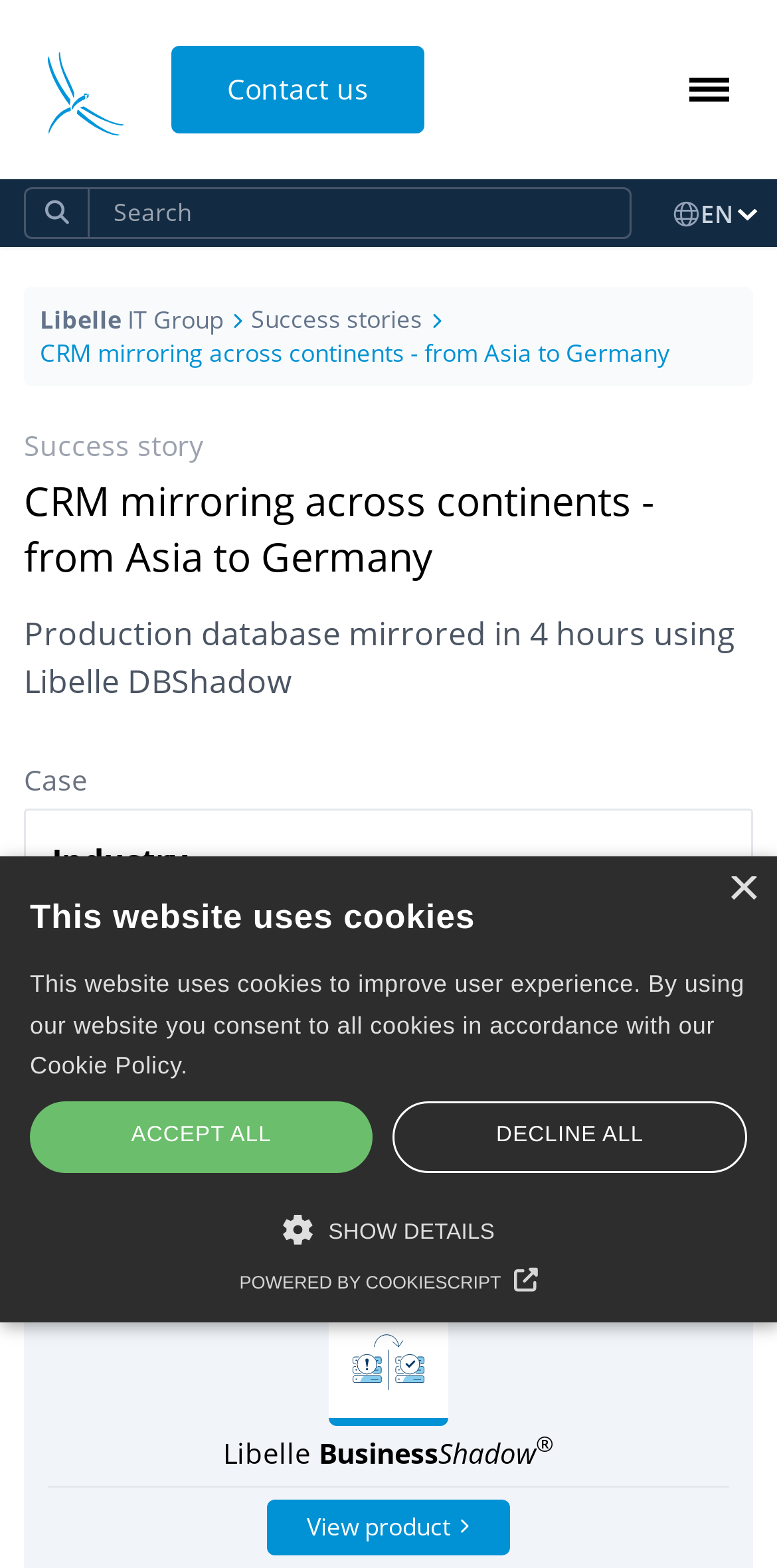Please identify the bounding box coordinates of the area that needs to be clicked to fulfill the following instruction: "Click the Libelle IT Group logo."

[0.031, 0.018, 0.19, 0.097]